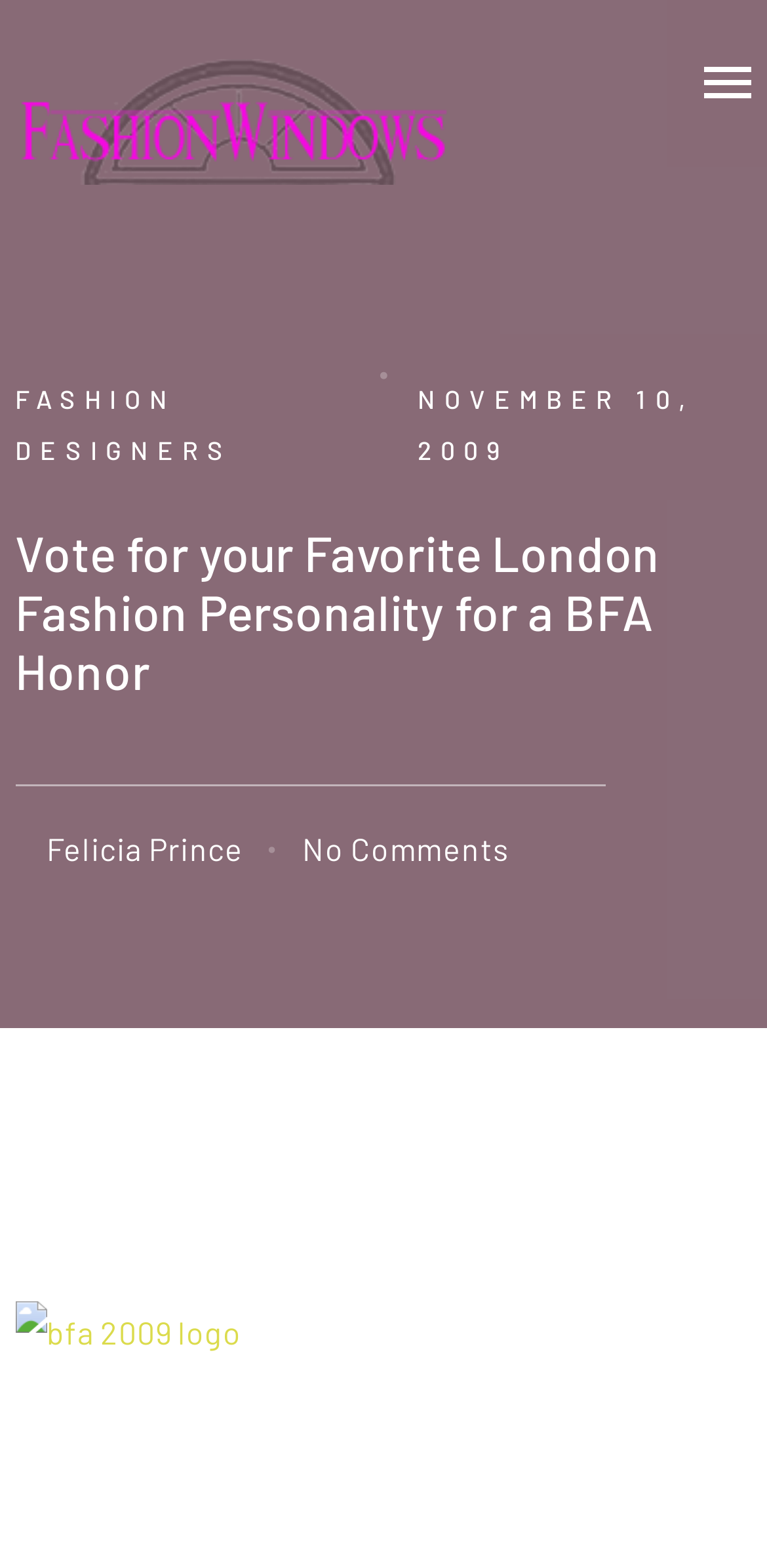Use a single word or phrase to answer the question:
What is the date of the article?

NOVEMBER 10, 2009